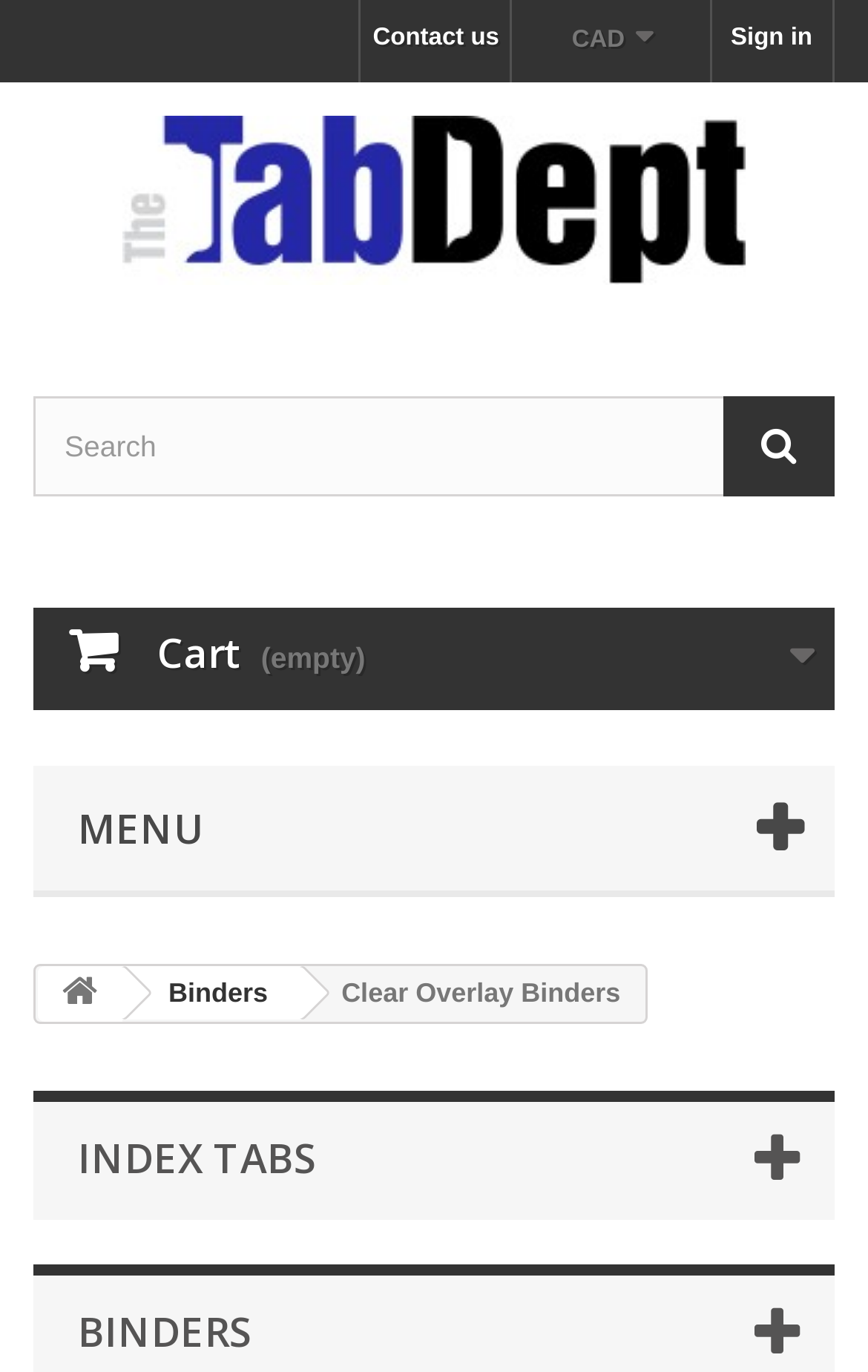What is the principal heading displayed on the webpage?

CLEAR OVERLAY BINDERS 
There are 2 products.